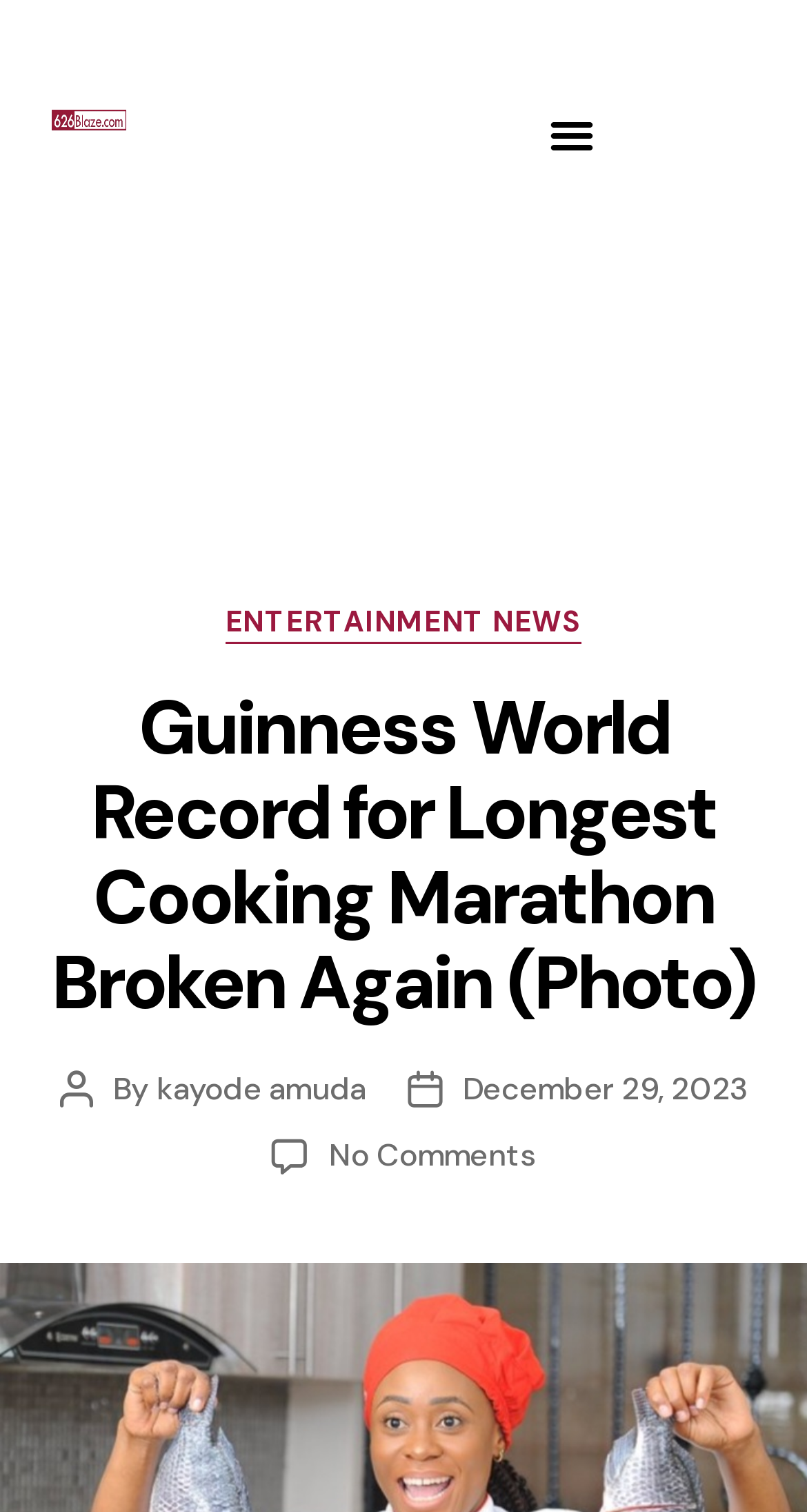What is the name of the chef who broke the Guinness World Record?
Provide a detailed and well-explained answer to the question.

I found the answer by looking at the webpage content, specifically the heading 'Guinness World Record for Longest Cooking Marathon Broken Again (Photo)' and the surrounding text, which mentions 'Ugandan chef Dorcus Mirembe, popularly known as Mama D'.